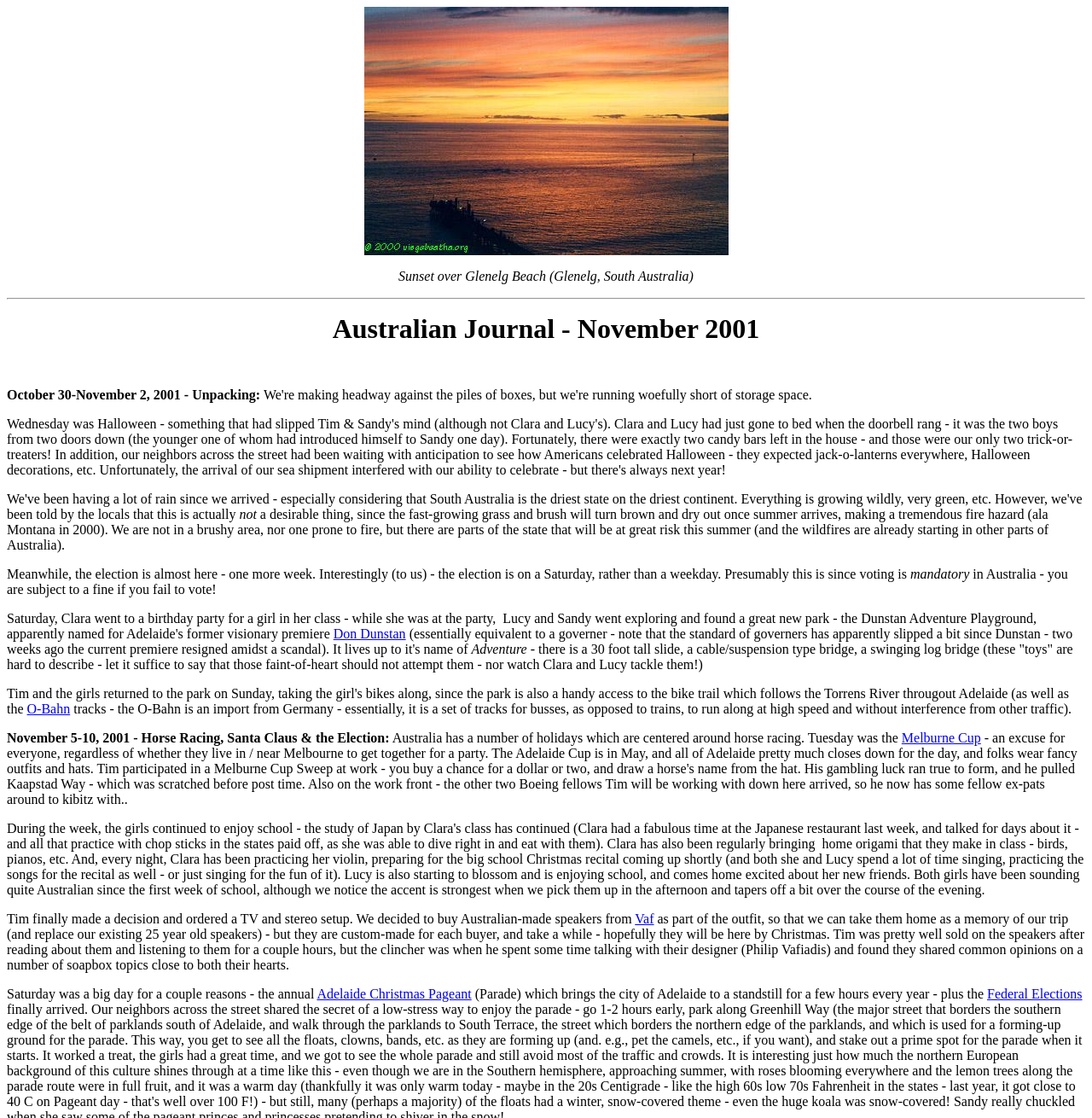What is the title of the journal?
Give a single word or phrase as your answer by examining the image.

Australian Journal